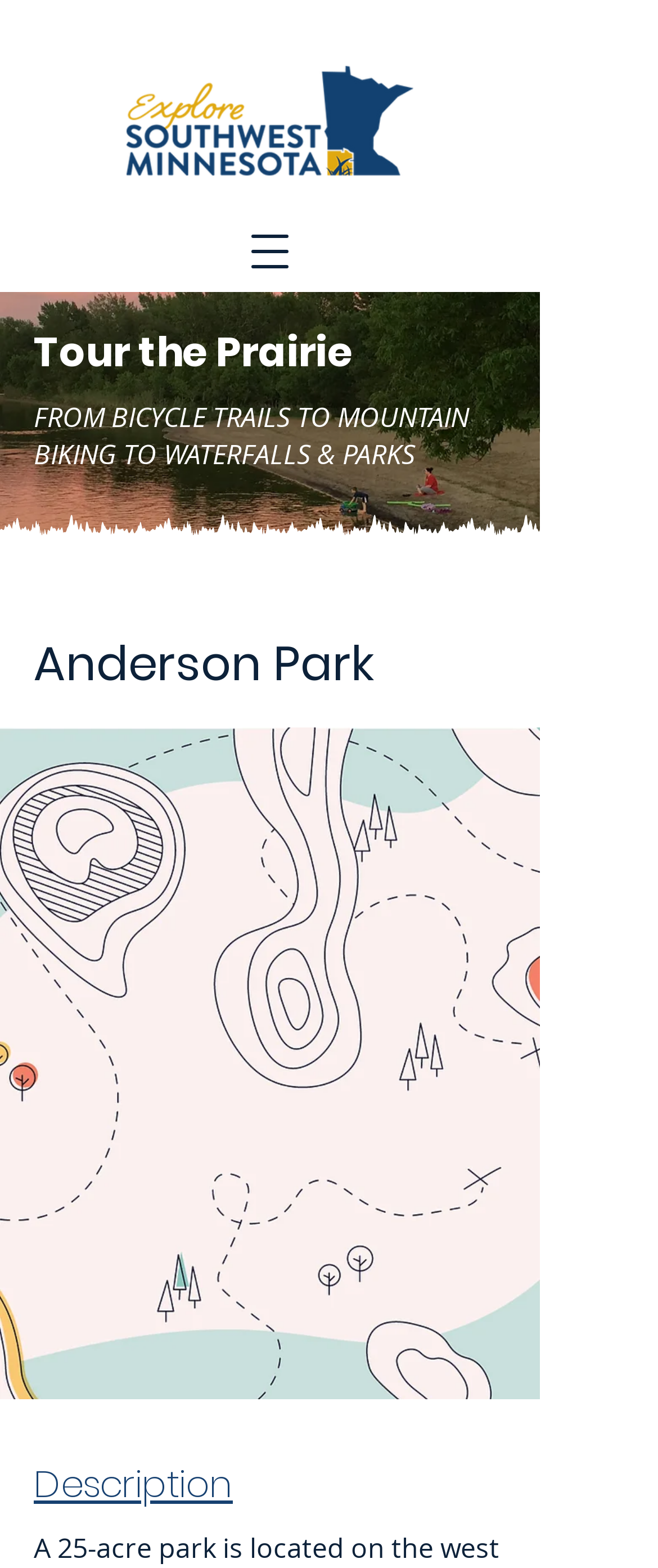Answer the question briefly using a single word or phrase: 
What type of trails are mentioned?

Bicycle trails